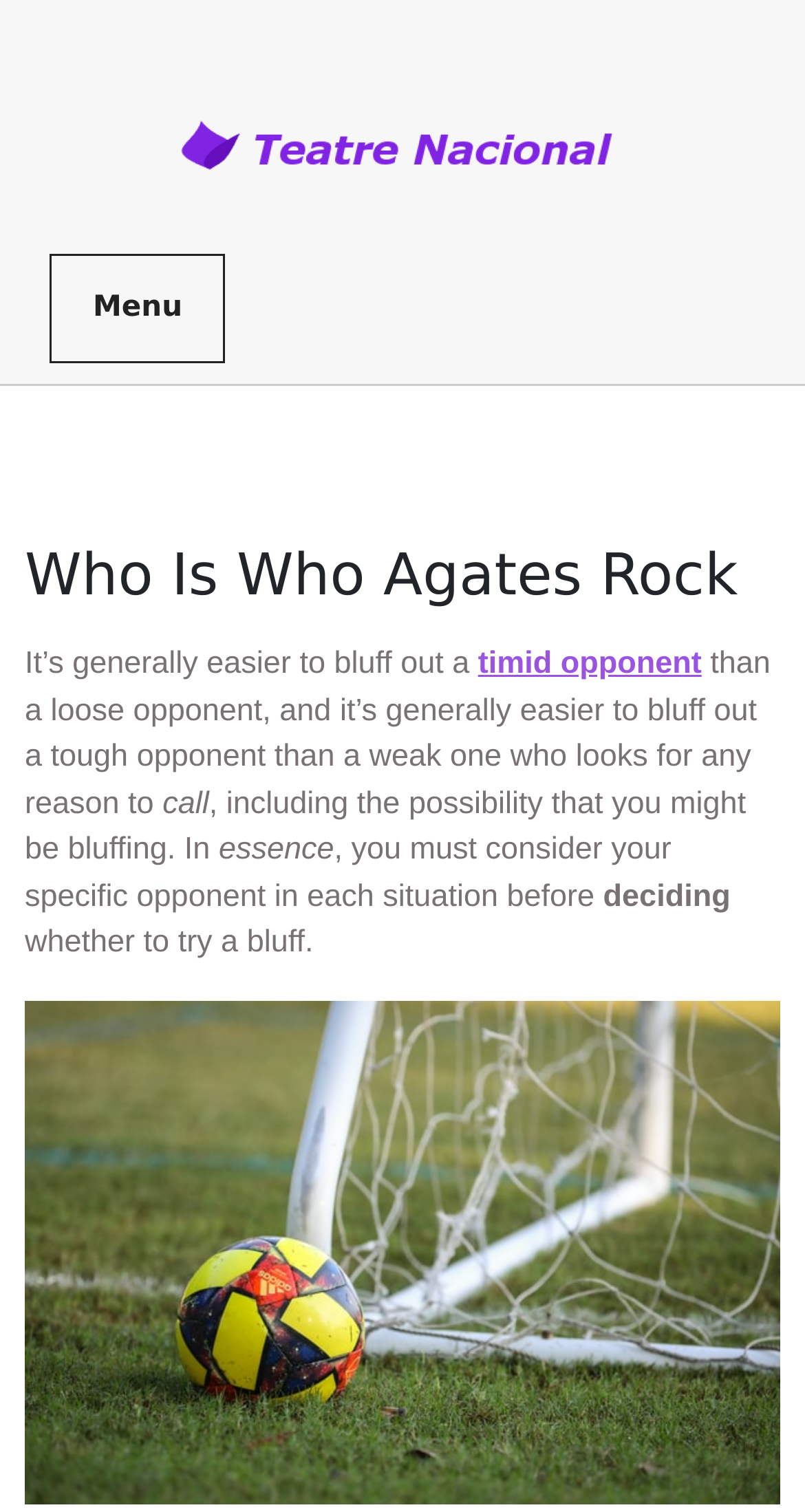Provide the bounding box coordinates for the UI element that is described as: "timid opponent".

[0.594, 0.428, 0.872, 0.451]